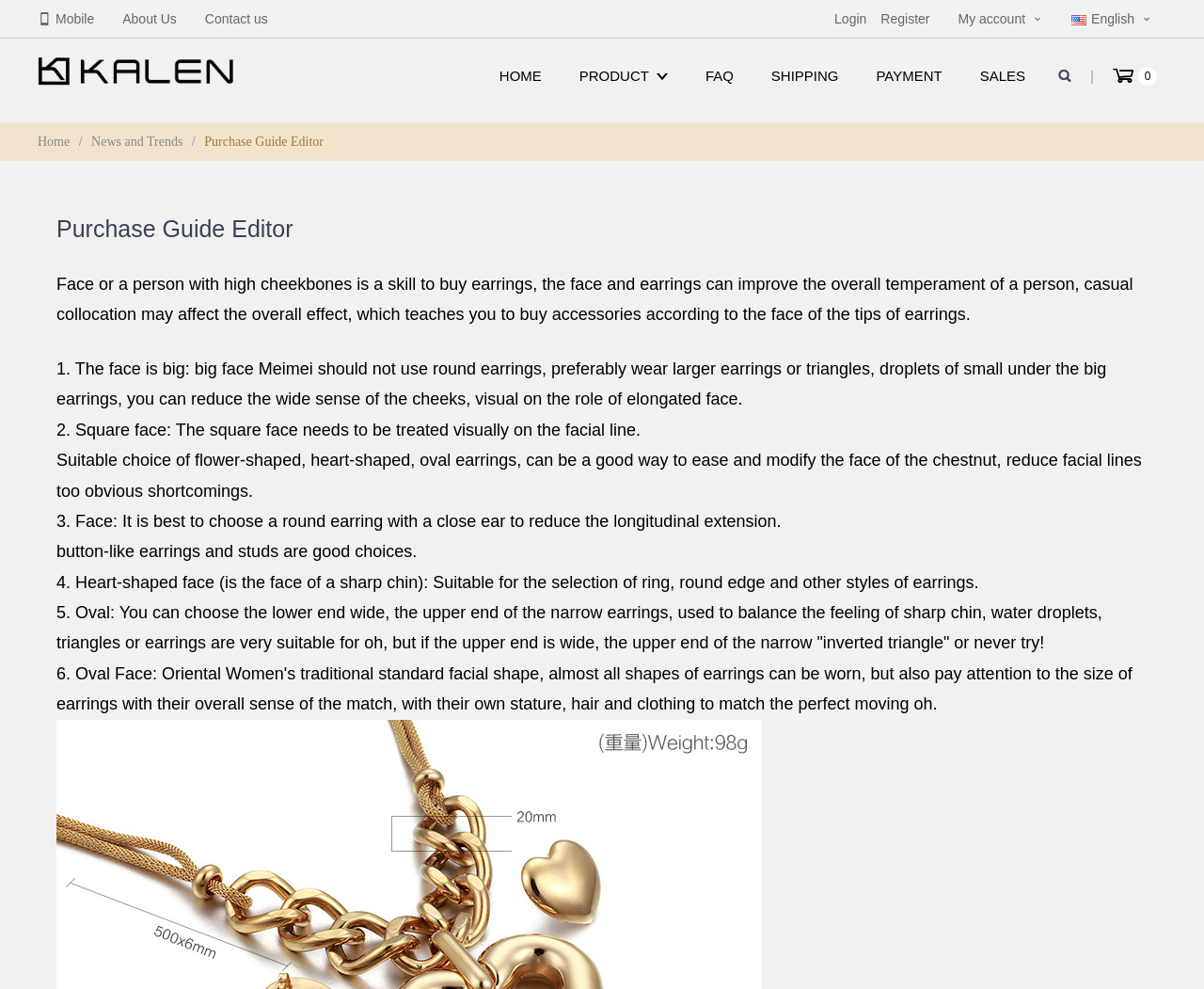Convey a detailed summary of the webpage, mentioning all key elements.

The webpage is a purchase guide editor, with a focus on earrings and face shapes. At the top left, there are several links, including "Mobile", "About Us", "Contact us", and "English", with an accompanying flag icon. To the right of these links, there are more links, including "My account", "Login", "Register", and "Purchase Guide Editor", which also has an accompanying image.

Below these links, there is a navigation menu with options such as "HOME", "PRODUCT", "FAQ", "SHIPPING", "PAYMENT", and "SALES". To the left of this menu, there are more links, including "Home" and "News and Trends".

The main content of the page is a guide on how to choose earrings based on face shape. The title "Purchase Guide Editor" is prominently displayed, followed by a paragraph of text that explains the importance of choosing earrings that complement one's face shape. Below this, there are five sections, each dedicated to a specific face shape: big face, square face, round face, heart-shaped face, and oval face. Each section provides tips and recommendations for choosing the right earrings to balance and enhance one's facial features.

Throughout the page, there are no images other than the flag icon and the image accompanying the "Purchase Guide Editor" link. The overall layout is organized, with clear headings and concise text, making it easy to navigate and read.